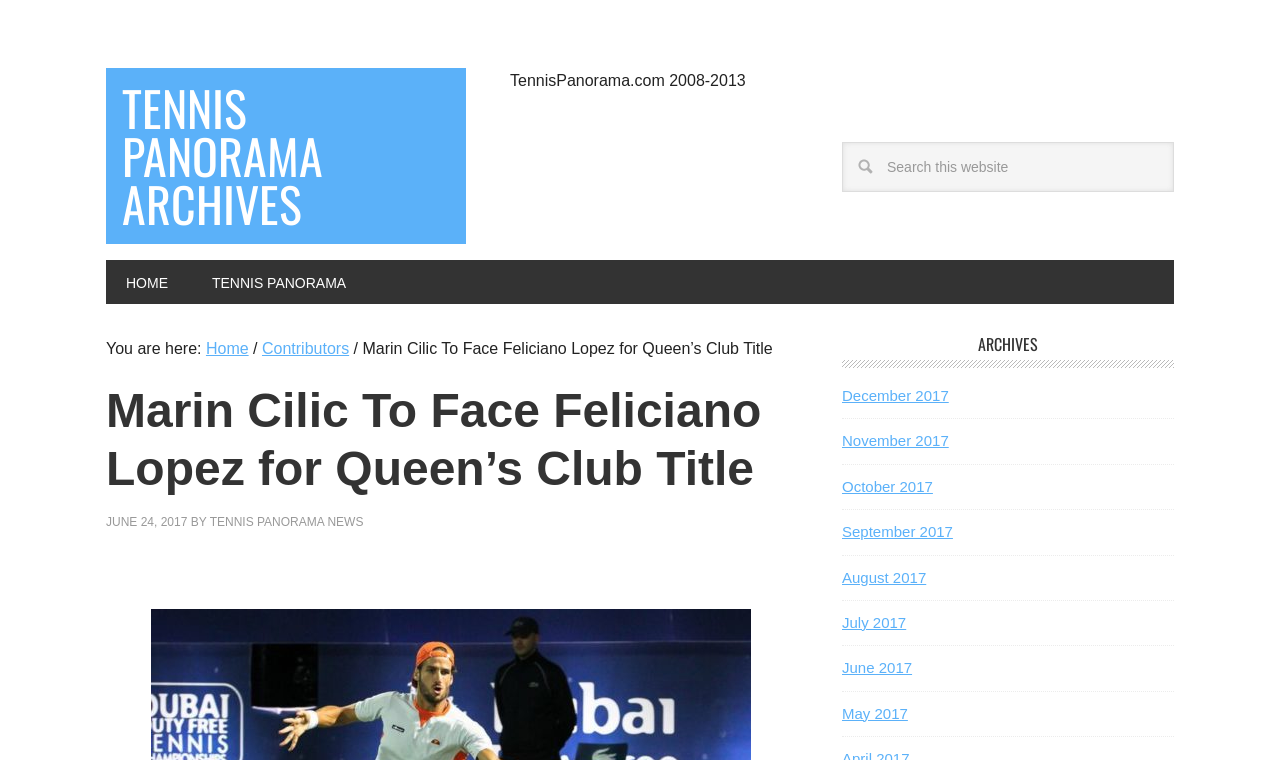Provide the bounding box coordinates of the UI element that matches the description: "May 2017".

[0.658, 0.927, 0.709, 0.95]